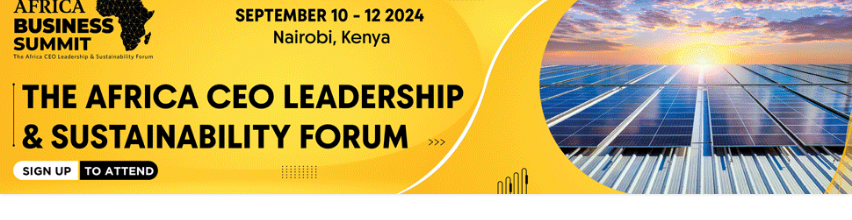Where is the event scheduled to take place?
Could you please answer the question thoroughly and with as much detail as possible?

According to the image, the event is scheduled to take place in Nairobi, Kenya, from September 10 to 12, 2024.